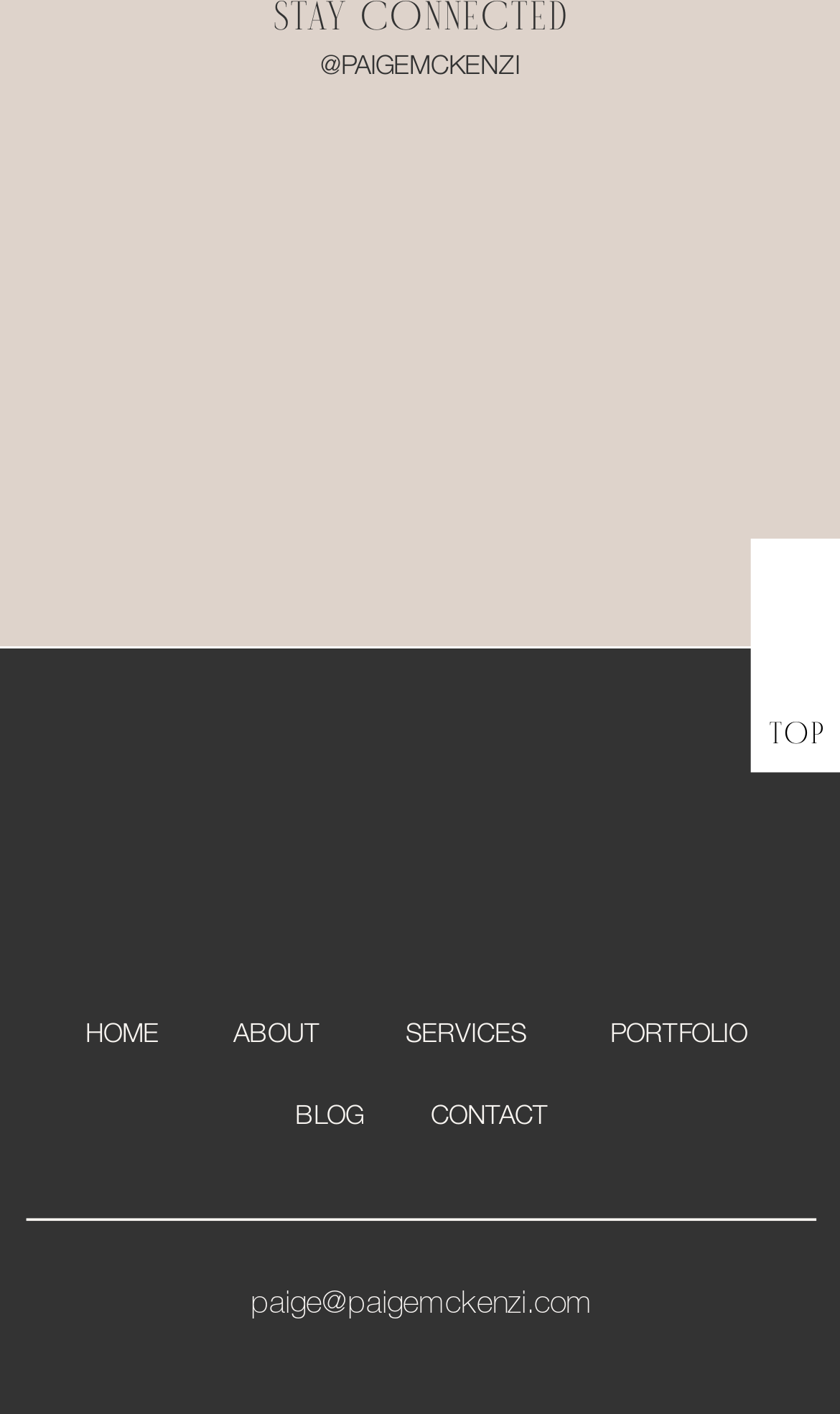Locate the bounding box coordinates of the area that needs to be clicked to fulfill the following instruction: "go to home page". The coordinates should be in the format of four float numbers between 0 and 1, namely [left, top, right, bottom].

[0.094, 0.714, 0.197, 0.745]